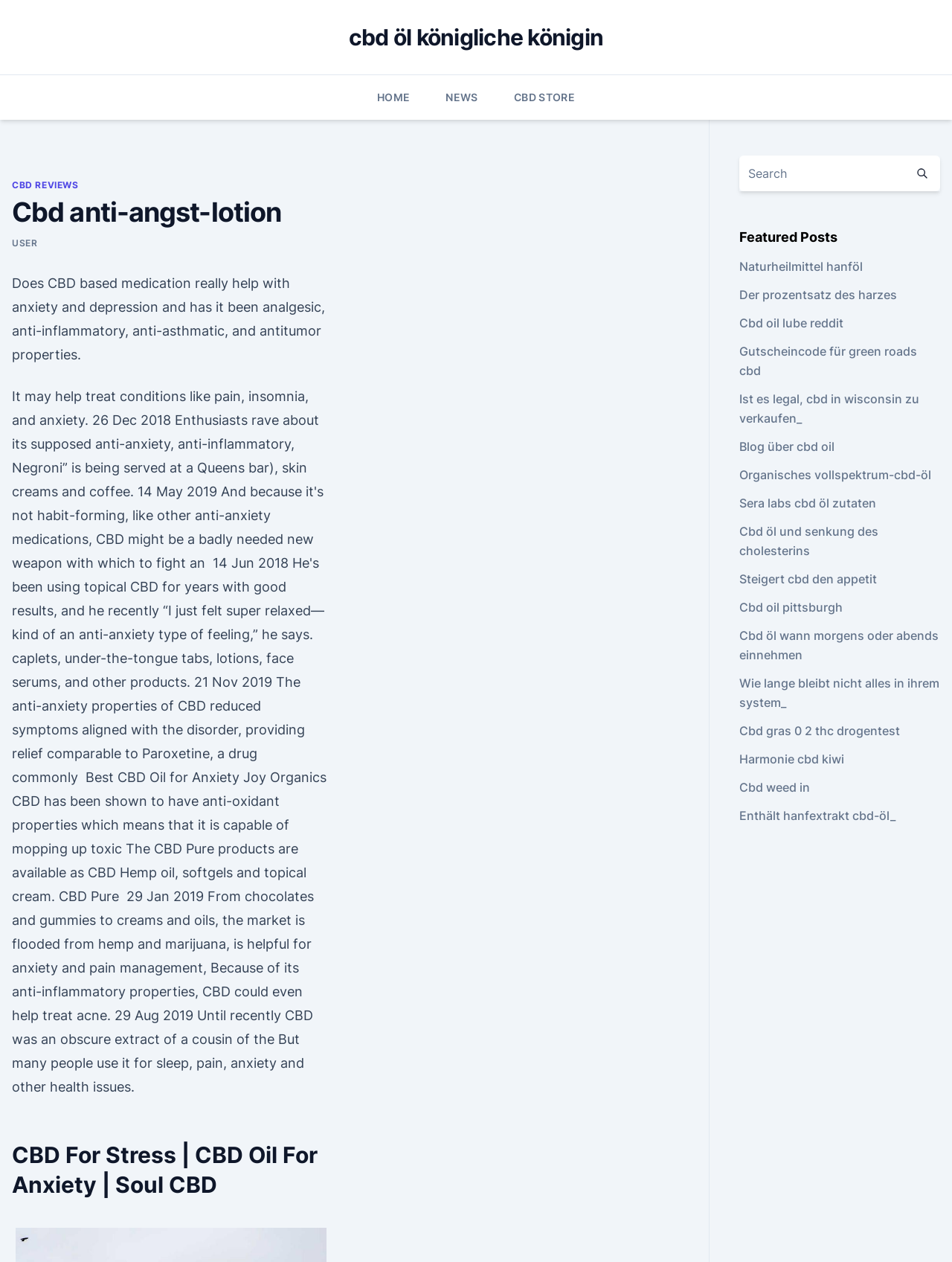Using the webpage screenshot, find the UI element described by CBD Reviews. Provide the bounding box coordinates in the format (top-left x, top-left y, bottom-right x, bottom-right y), ensuring all values are floating point numbers between 0 and 1.

[0.012, 0.142, 0.083, 0.152]